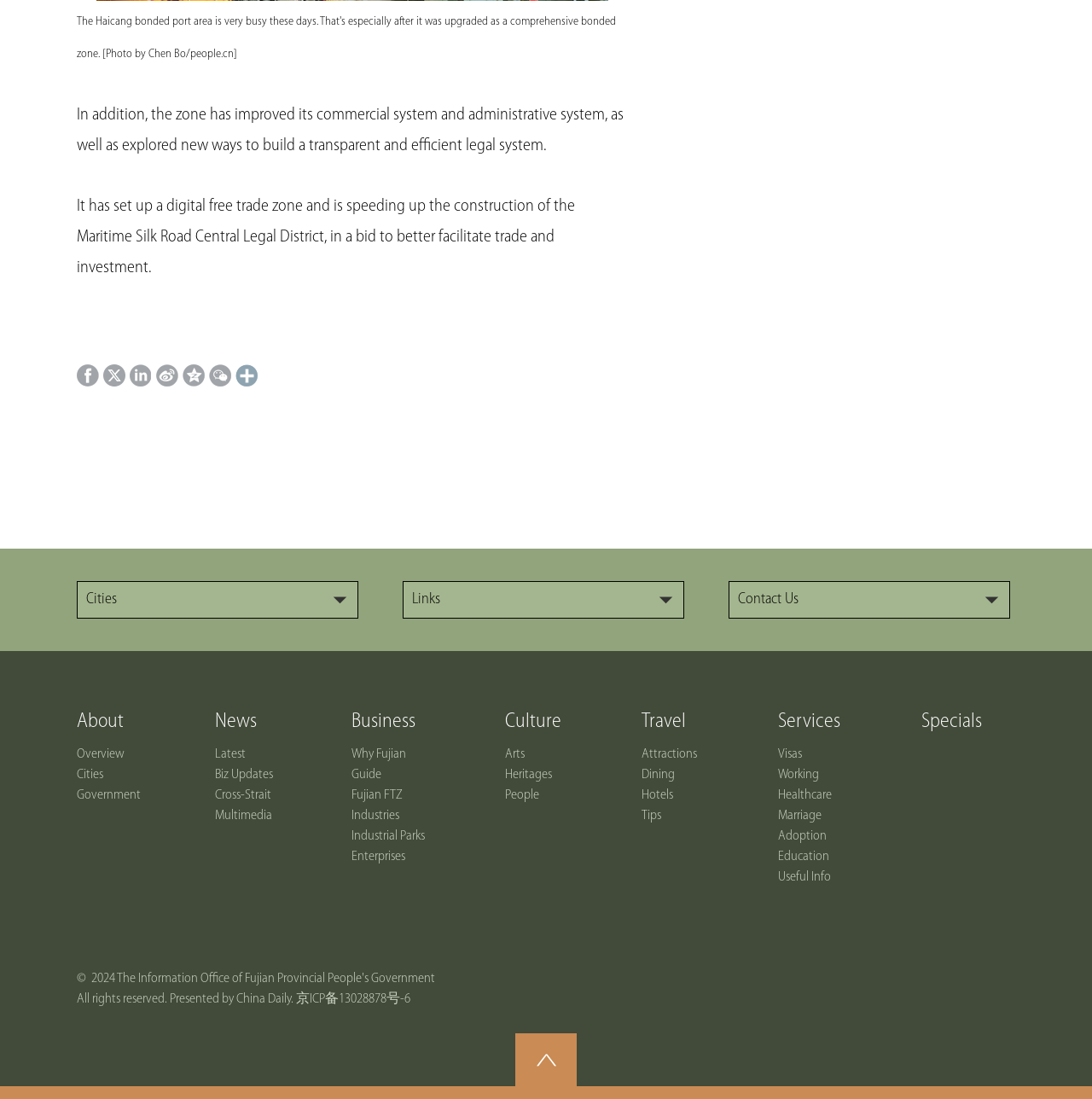Mark the bounding box of the element that matches the following description: "3".

[0.119, 0.332, 0.139, 0.352]